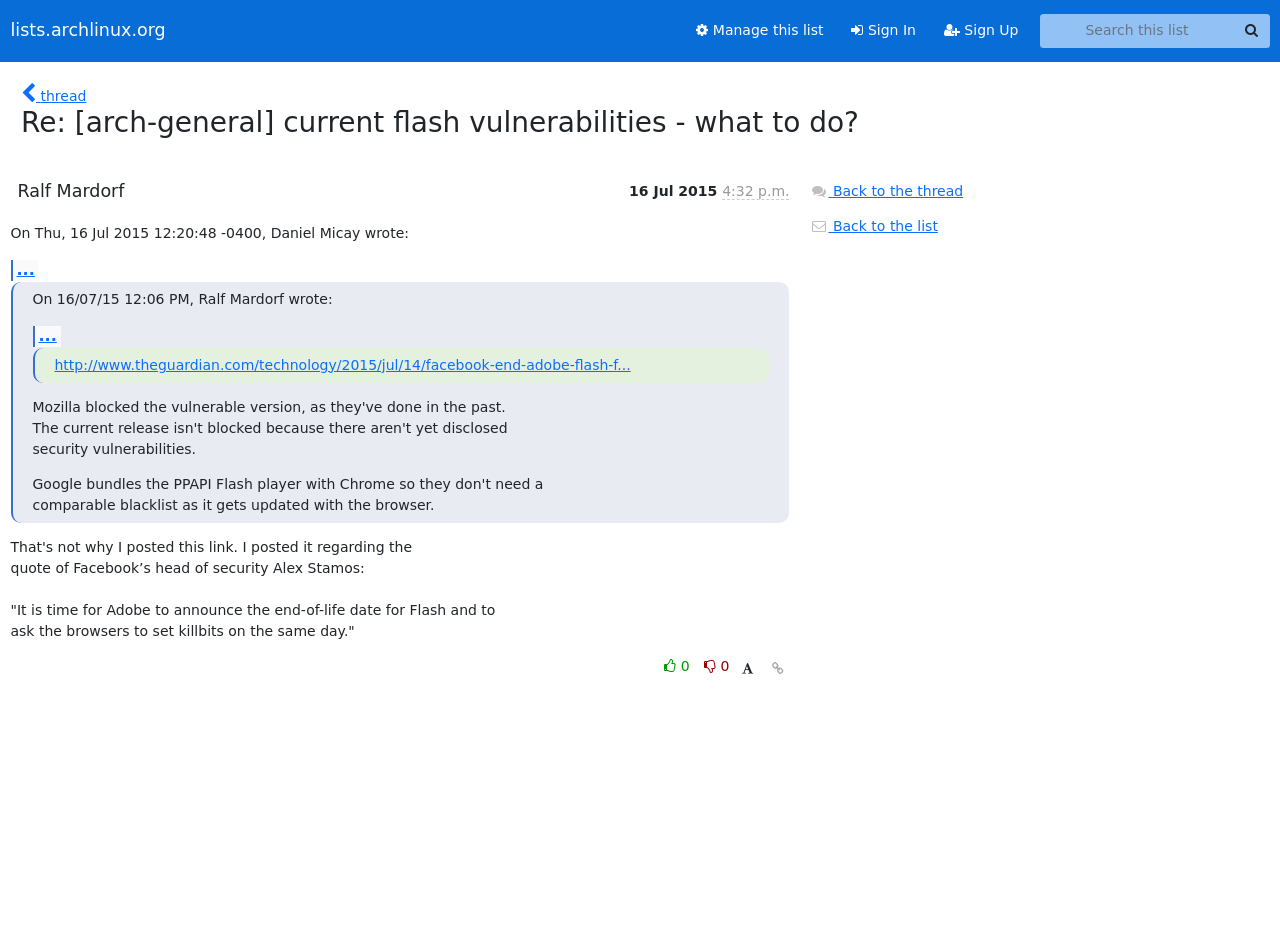Please locate the bounding box coordinates of the element that should be clicked to complete the given instruction: "Click the logo".

None